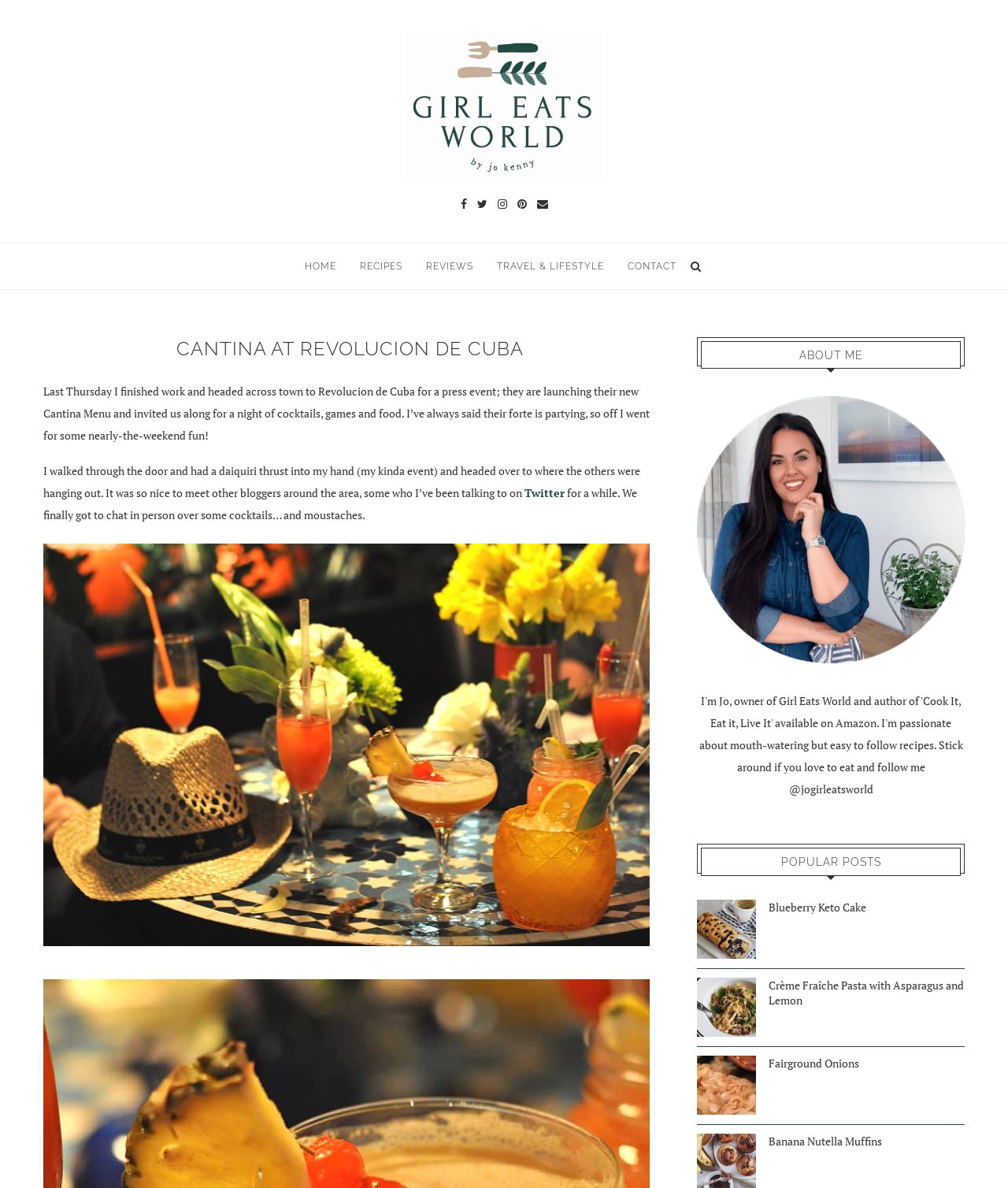Kindly respond to the following question with a single word or a brief phrase: 
What is the name of the blogger?

Girl Eats World